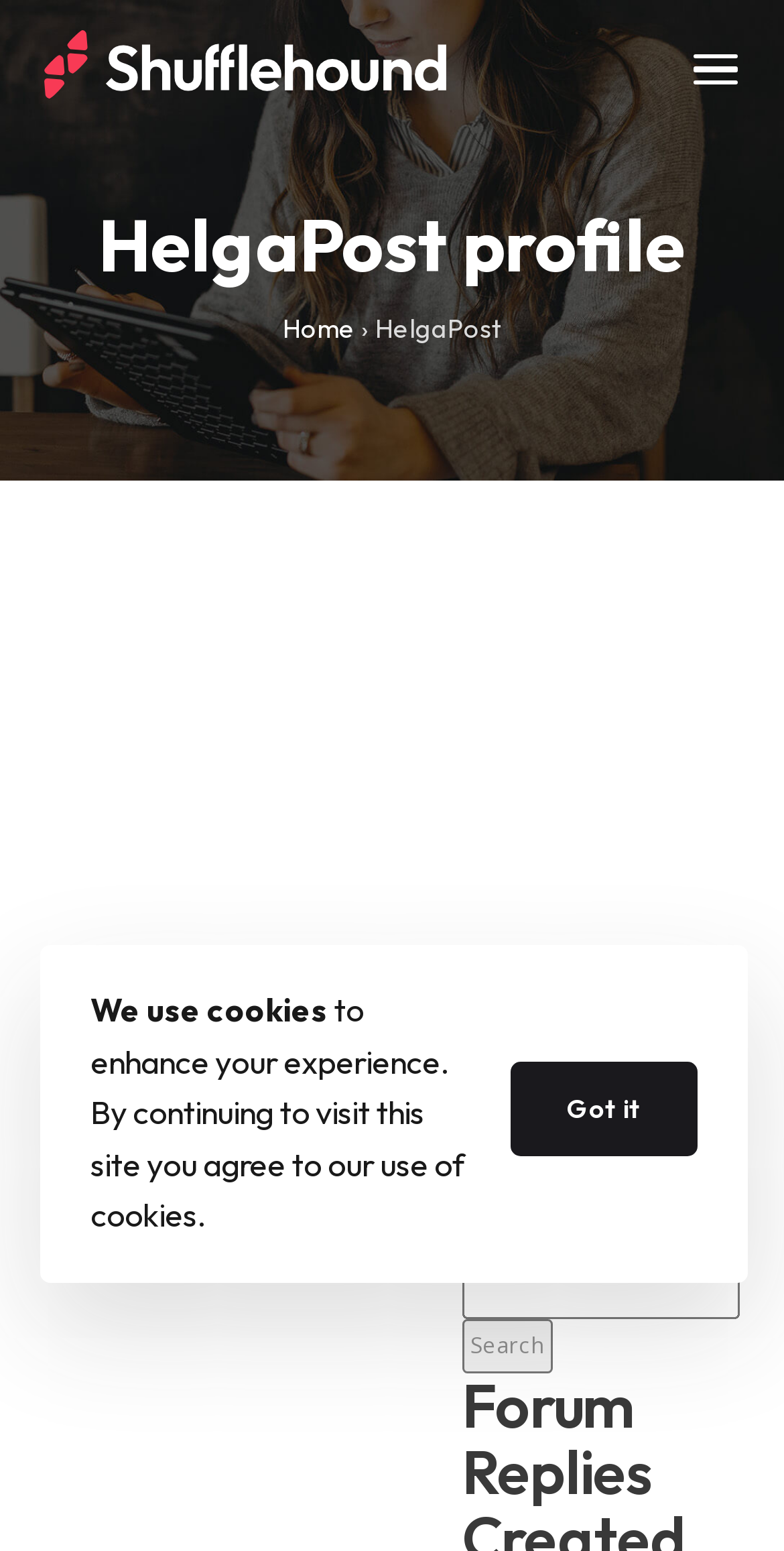What is the name of the cookie notice dialog?
Using the image, provide a detailed and thorough answer to the question.

I found the answer by looking at the dialog element with the text 'Cookie Notice' which is a child of the root element. This element is likely to be a cookie notice dialog because it is a common functionality in websites.